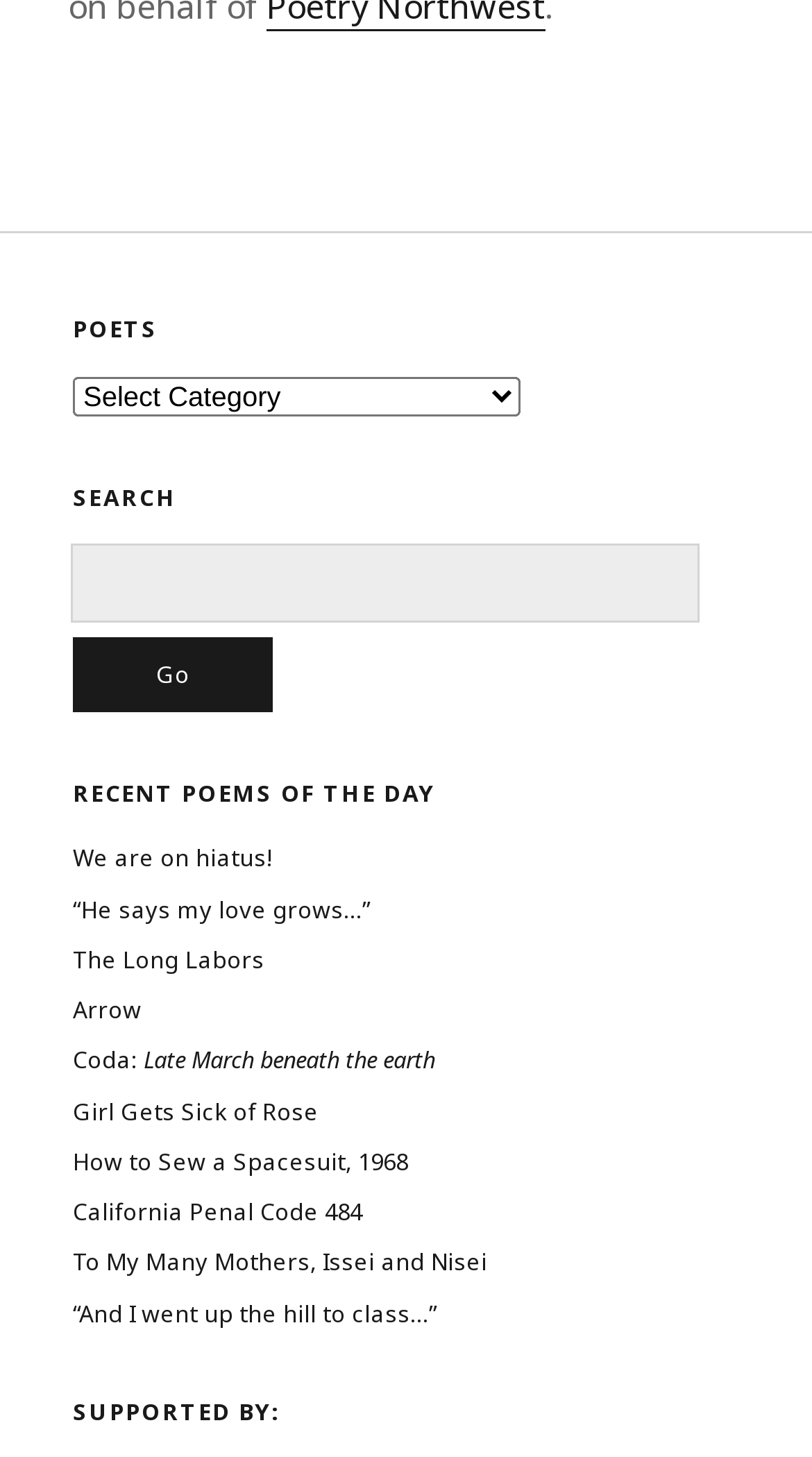What is supported by?
Please answer the question as detailed as possible based on the image.

The webpage has a heading 'SUPPORTED BY:' at the bottom, but it does not provide any information on what or who is being supported. The content below this heading is not provided.